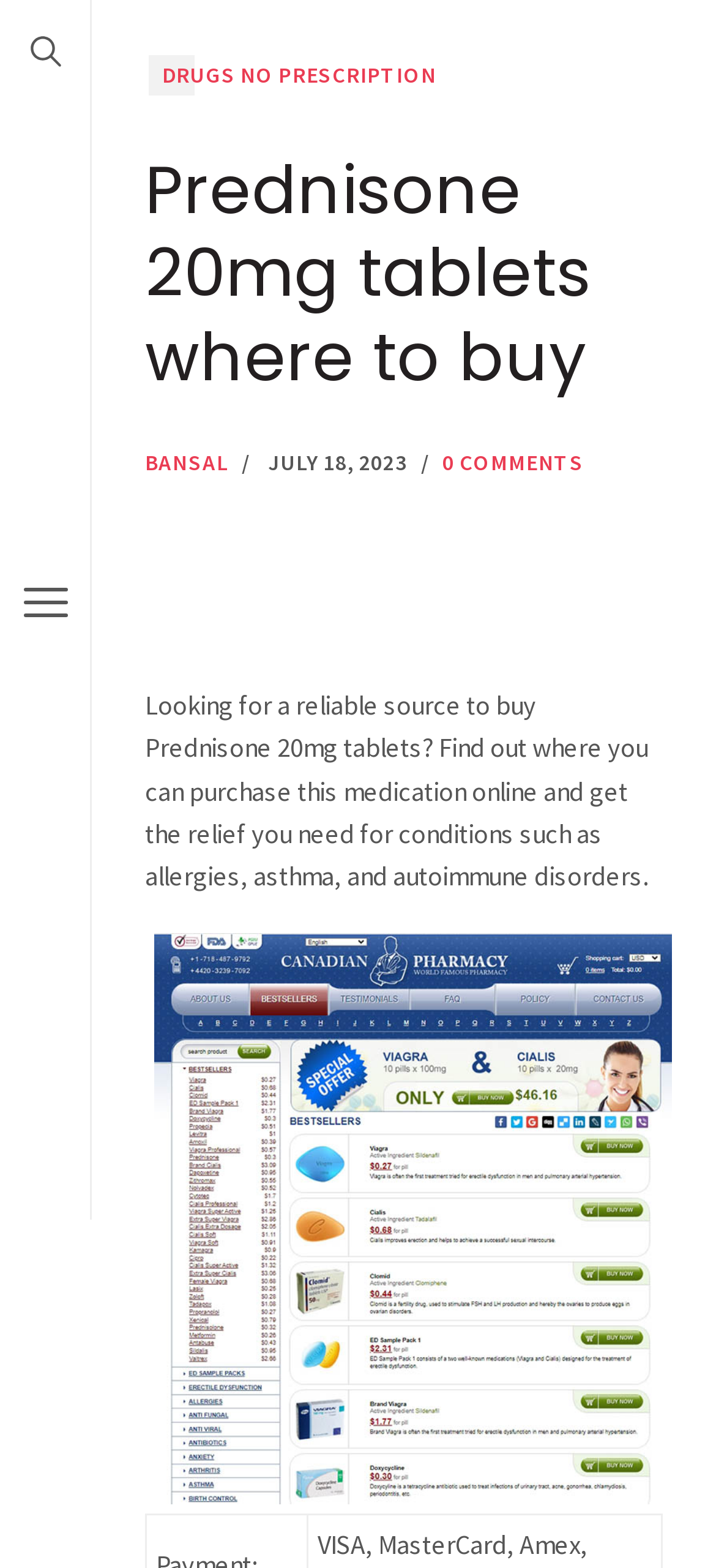What is the copyright year?
Offer a detailed and exhaustive answer to the question.

The copyright year can be found at the bottom of the webpage, where it says '©2023'.